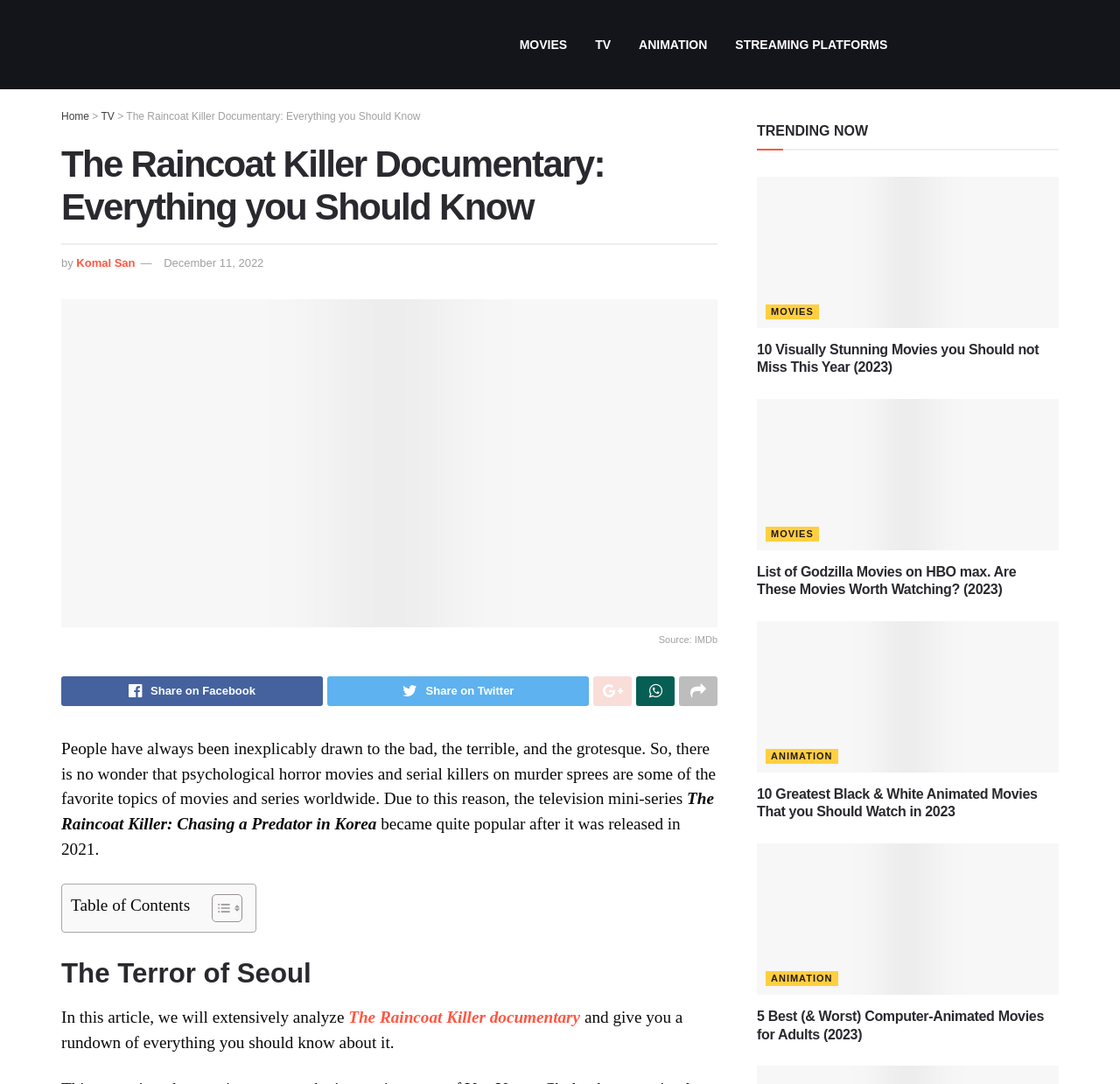Please identify the coordinates of the bounding box that should be clicked to fulfill this instruction: "Search for something".

None